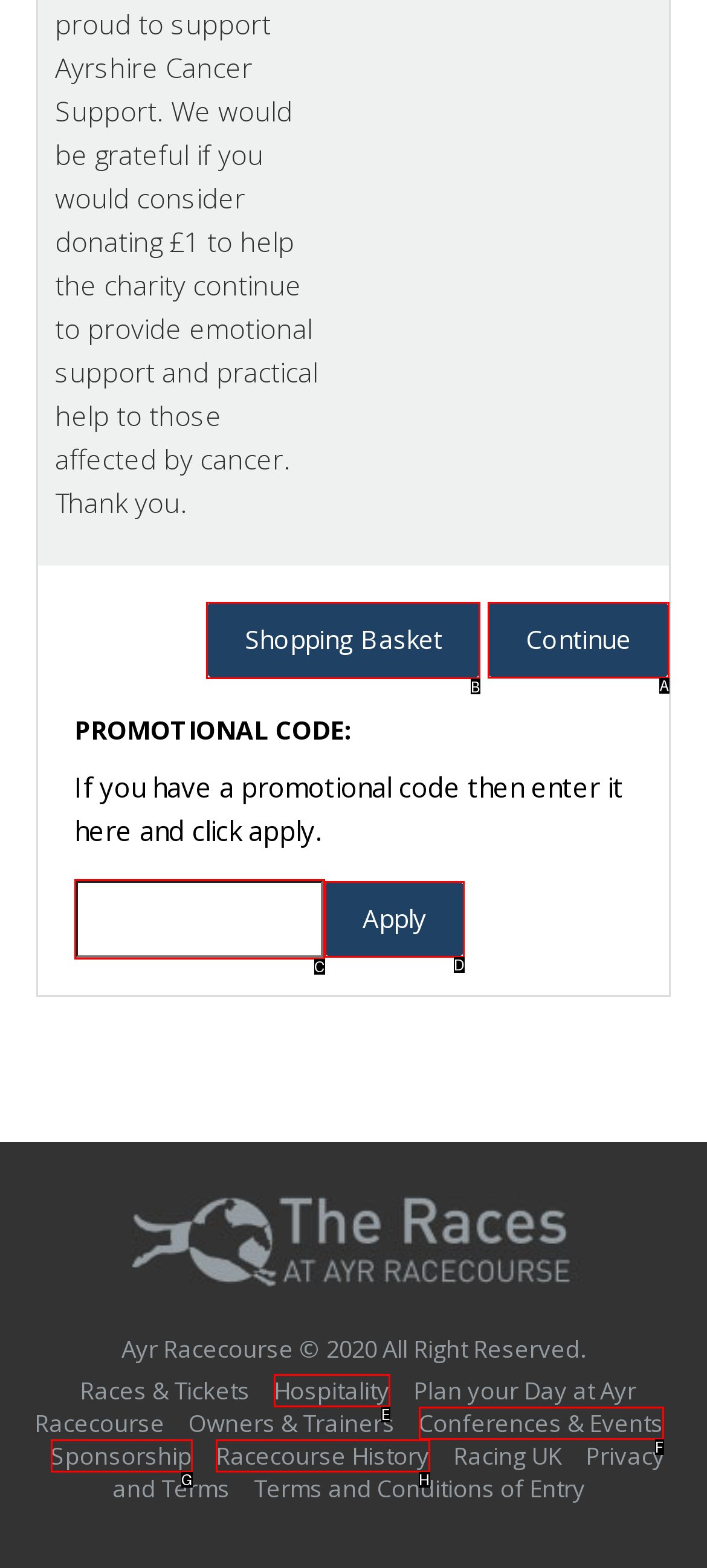Pick the right letter to click to achieve the task: Check shopping basket
Answer with the letter of the correct option directly.

B